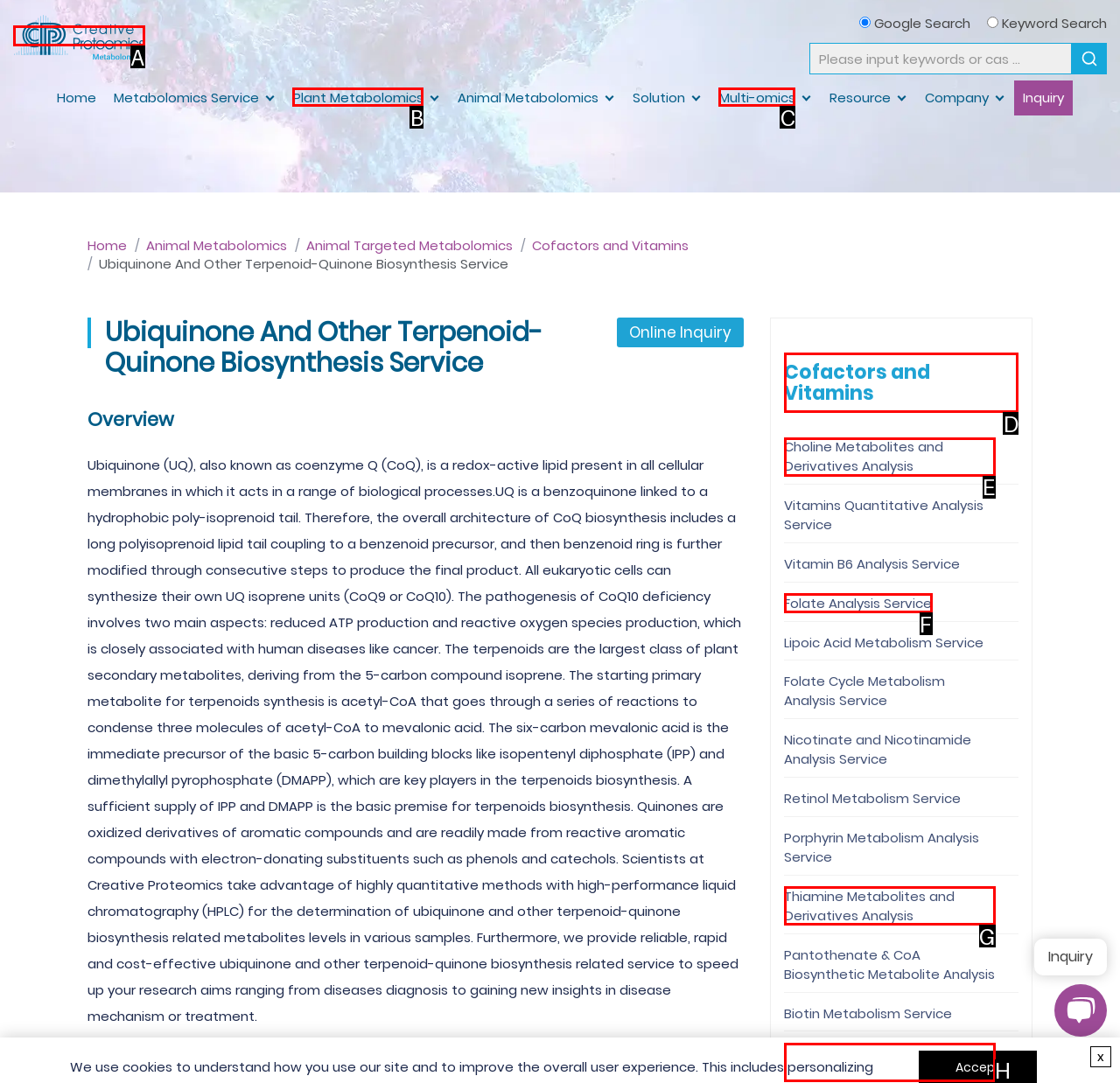Choose the HTML element that should be clicked to achieve this task: Learn more about Cofactors and Vitamins
Respond with the letter of the correct choice.

D